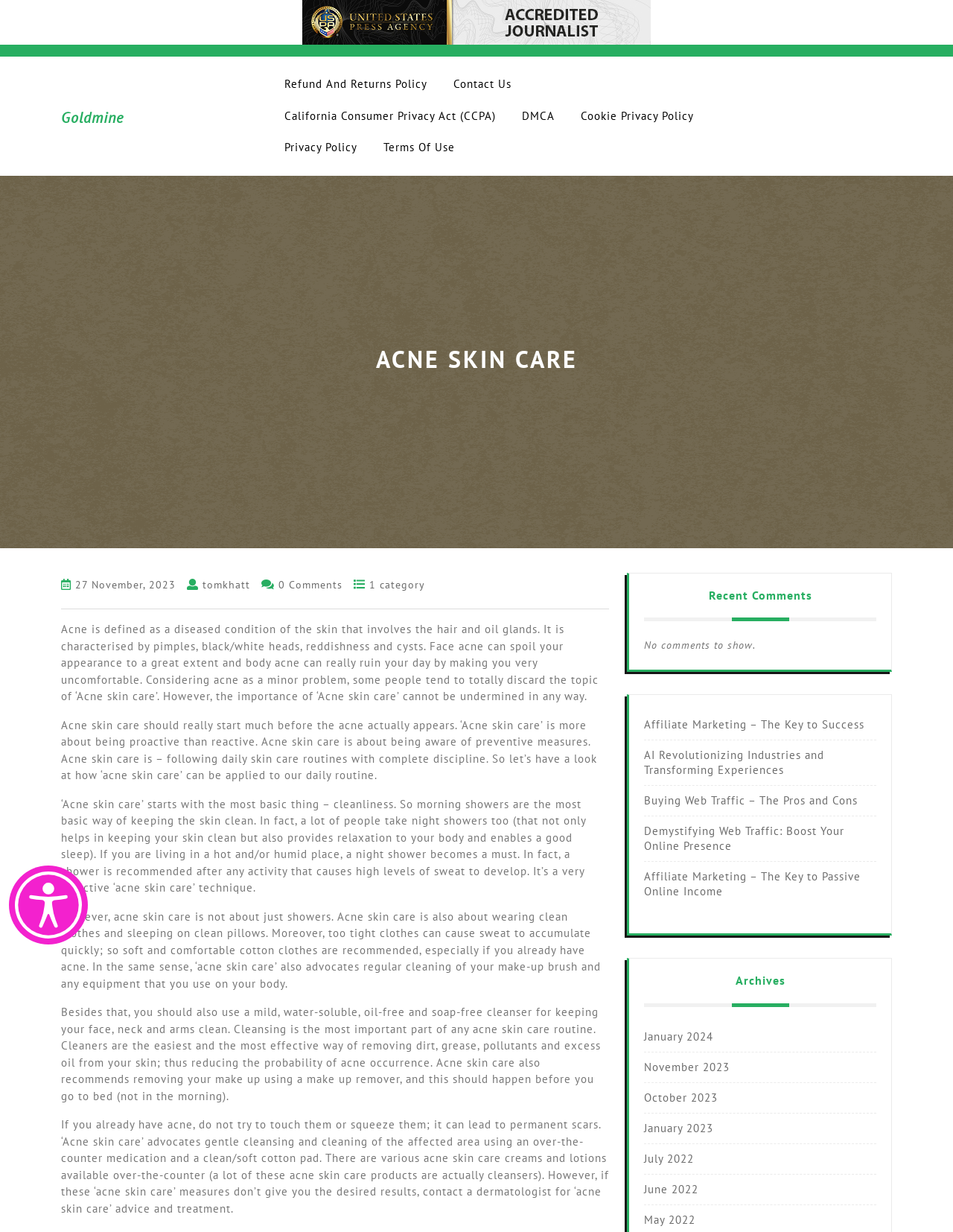Identify the bounding box coordinates of the area that should be clicked in order to complete the given instruction: "Open the 'Accessibility Panel'". The bounding box coordinates should be four float numbers between 0 and 1, i.e., [left, top, right, bottom].

[0.009, 0.703, 0.092, 0.767]